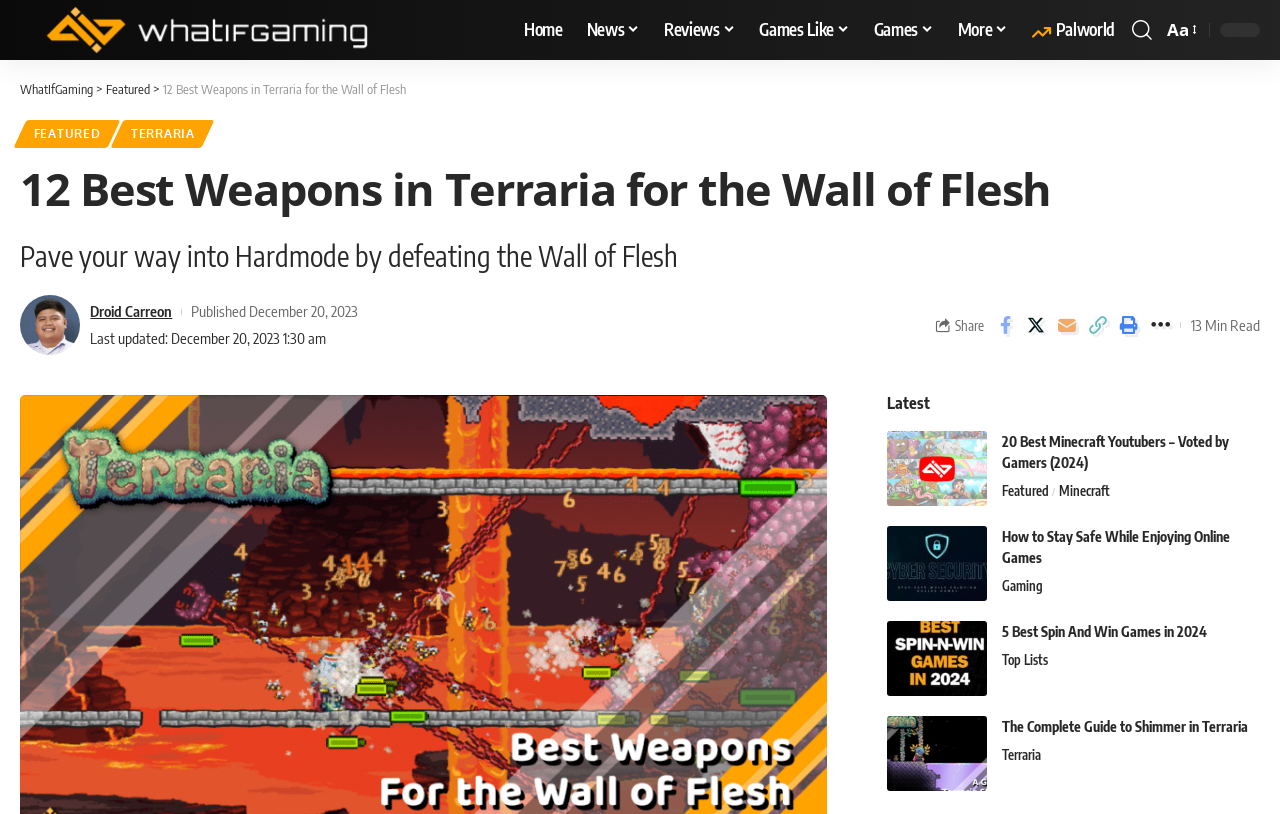Please indicate the bounding box coordinates for the clickable area to complete the following task: "Download the podcast". The coordinates should be specified as four float numbers between 0 and 1, i.e., [left, top, right, bottom].

None